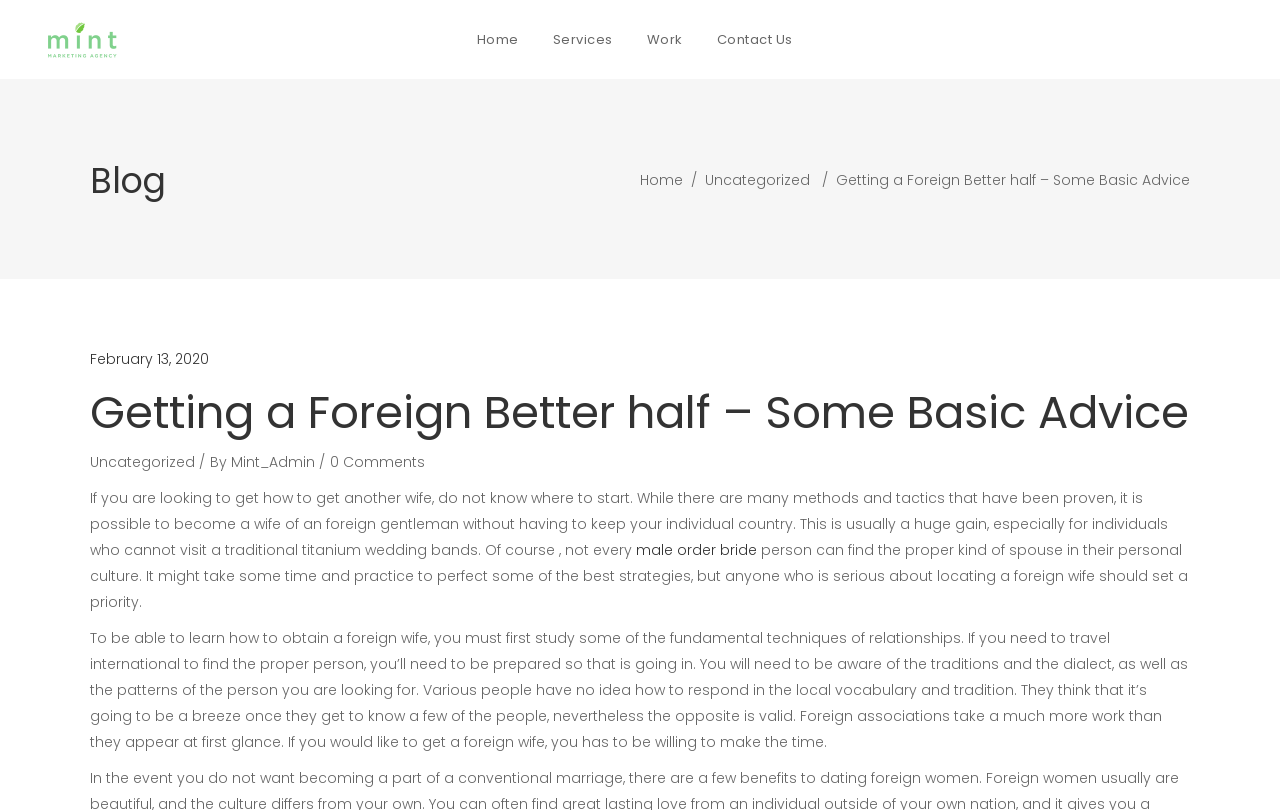What is the term used to describe a type of marriage?
Offer a detailed and full explanation in response to the question.

The term 'male order bride' is used to describe a type of marriage, as mentioned in the link element with the text 'male order bride', which is located in the middle of the webpage, indicating a specific type of marriage arrangement.